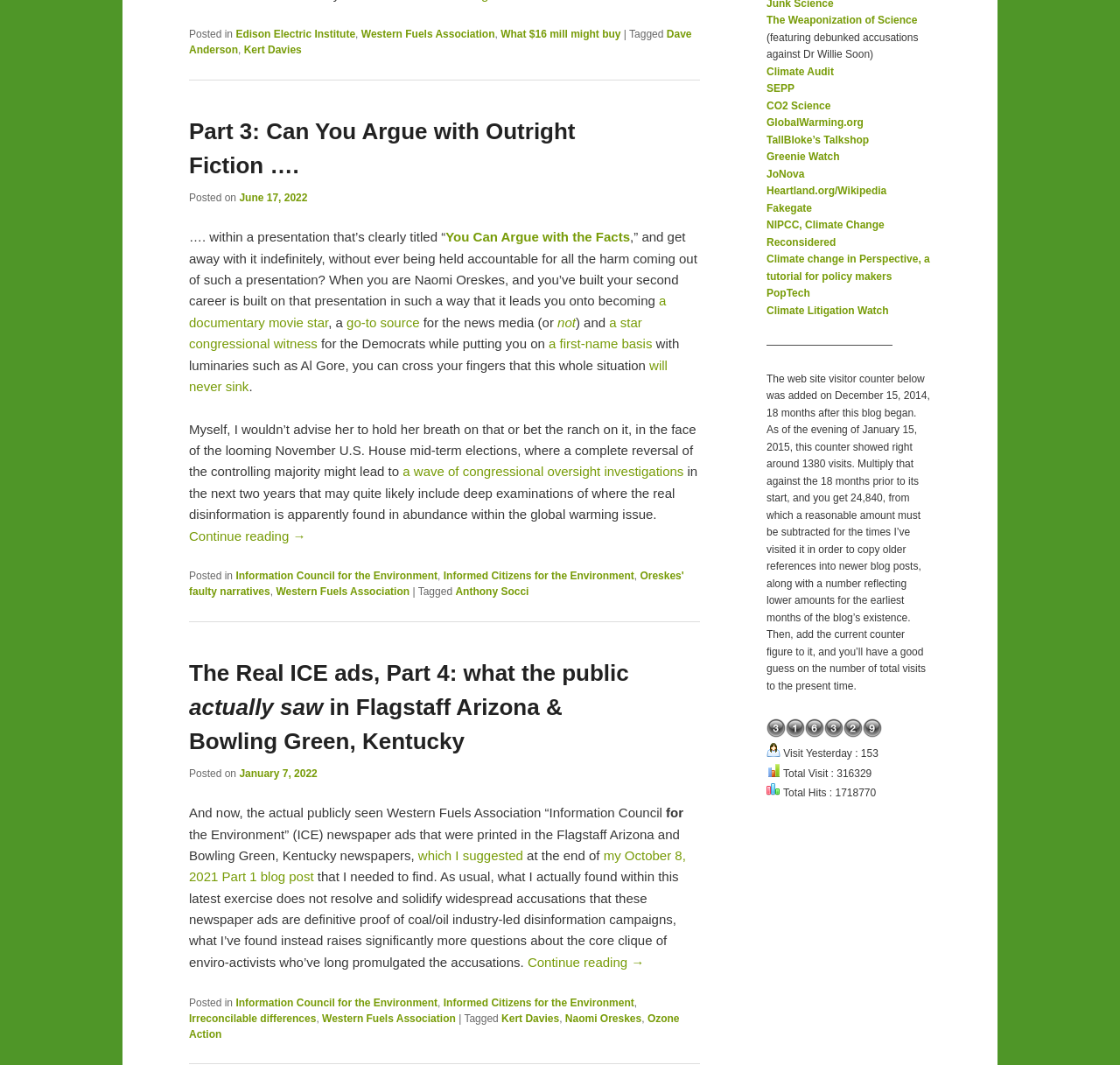Who is the author of the first article?
Refer to the screenshot and respond with a concise word or phrase.

Not specified